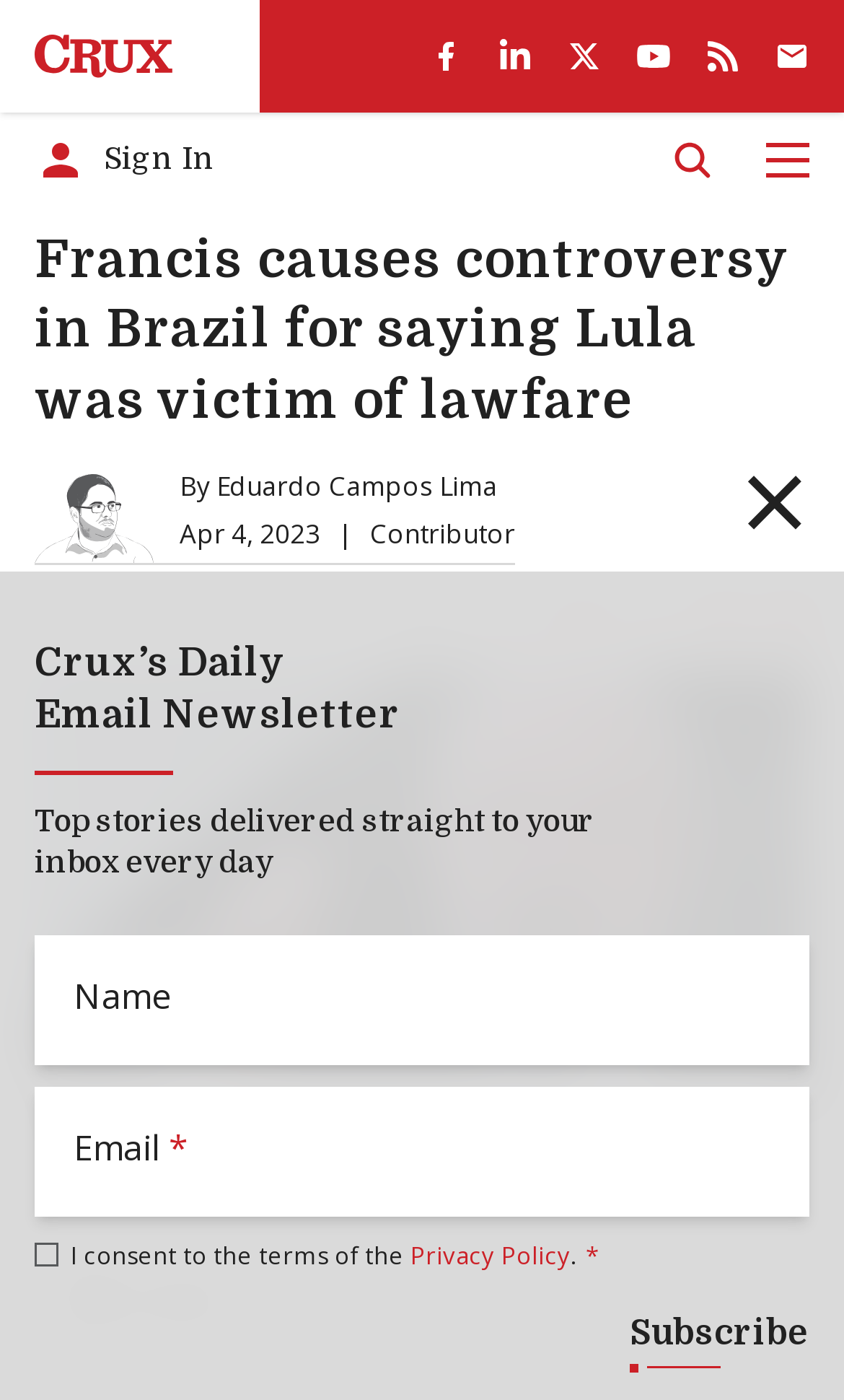Provide the bounding box coordinates of the section that needs to be clicked to accomplish the following instruction: "Listen to the article."

[0.041, 0.896, 0.313, 0.958]